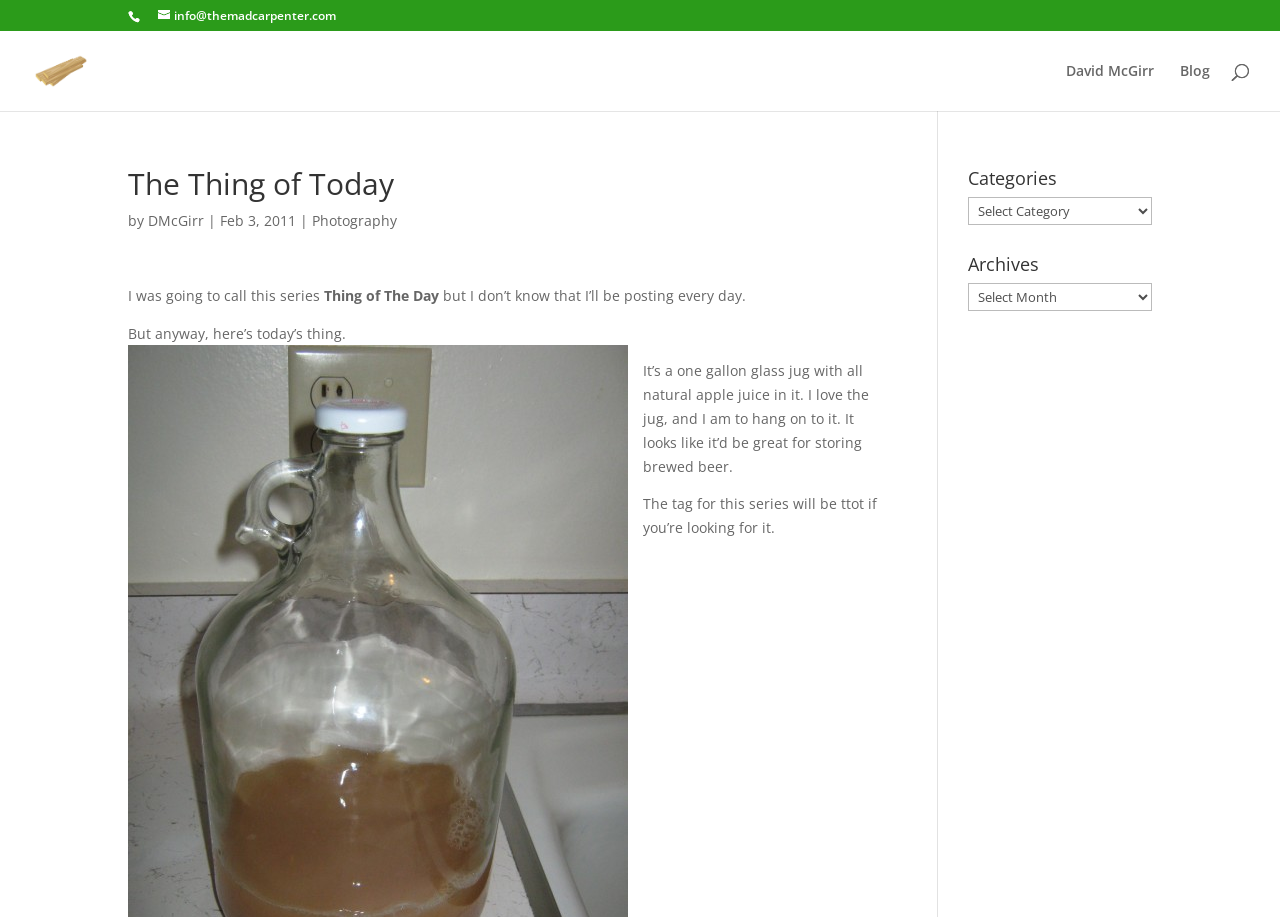Locate the bounding box coordinates of the clickable element to fulfill the following instruction: "view archives". Provide the coordinates as four float numbers between 0 and 1 in the format [left, top, right, bottom].

[0.756, 0.309, 0.9, 0.339]